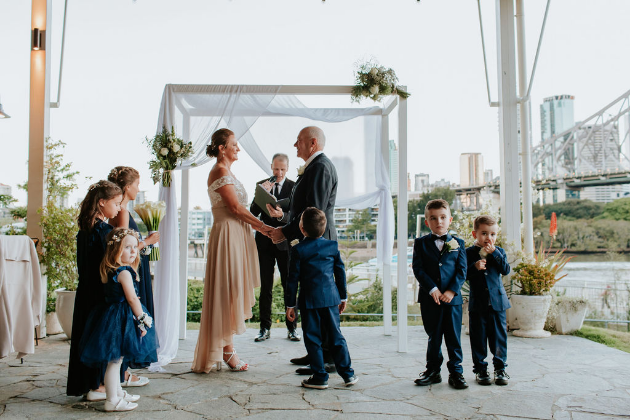Break down the image and describe each part extensively.

In this heartwarming moment captured during Fiona and Geoff's wedding at Bougainvillea House, the couple stands under a beautifully adorned archway, making their vows amidst a backdrop of happiness and love. The bride, elegantly dressed in a flowing gown with off-the-shoulder details, gazes lovingly at her partner, who is dressed in a classic black suit. Surrounding them are delighted children, each dressed in charming formal attire, adding a playful and joyful atmosphere to the ceremony. The scenic view in the background, featuring urban elements and lush greenery, complements the intimate setting, creating an enchanting ambiance for this special occasion. This image beautifully encapsulates the essence of their love and the joy of celebrating with family and friends.